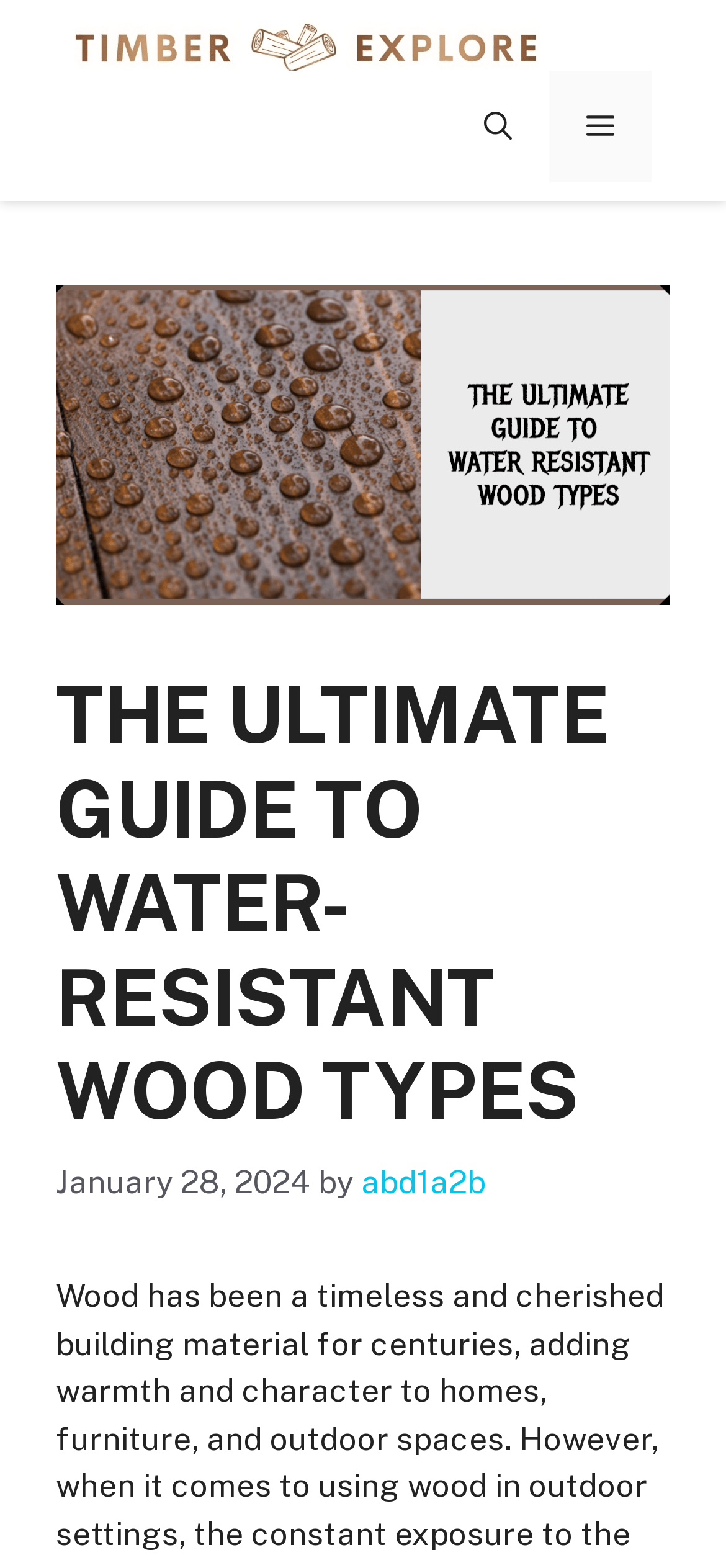Find and generate the main title of the webpage.

THE ULTIMATE GUIDE TO WATER-RESISTANT WOOD TYPES